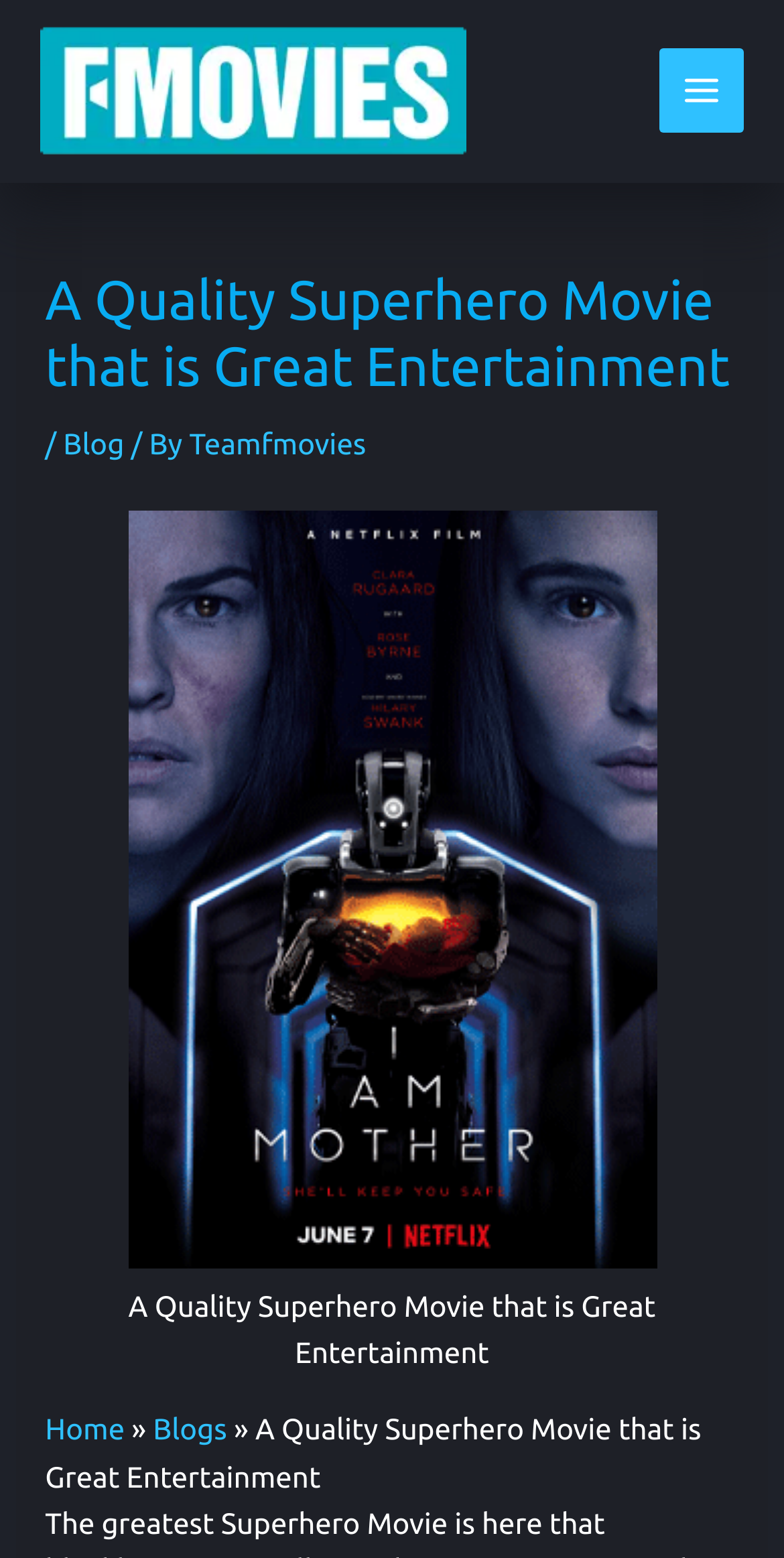Please provide a brief answer to the following inquiry using a single word or phrase:
What is the bounding box coordinate of the main menu button?

[0.841, 0.031, 0.949, 0.086]